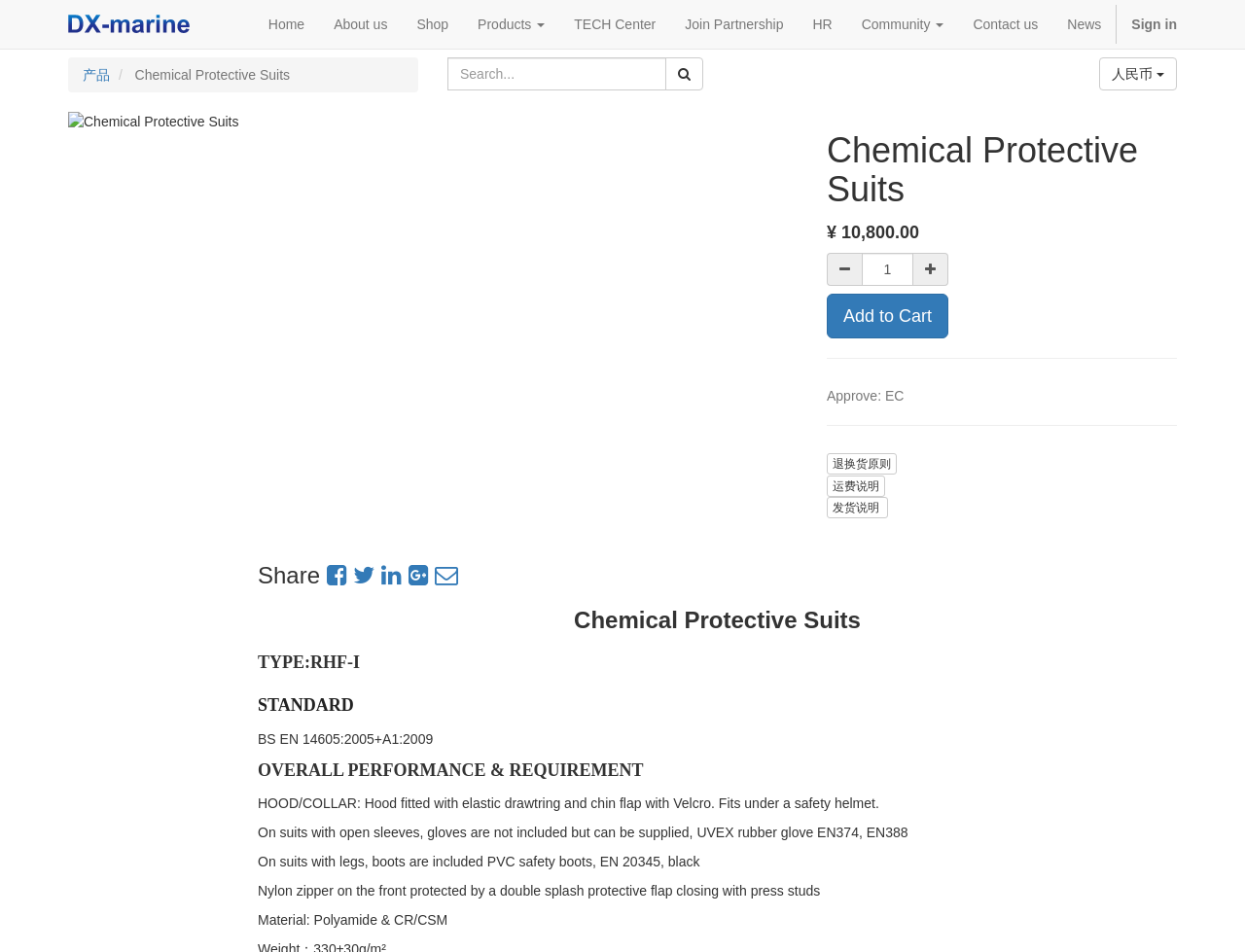Please mark the bounding box coordinates of the area that should be clicked to carry out the instruction: "Share the product on social media".

[0.207, 0.591, 0.945, 0.618]